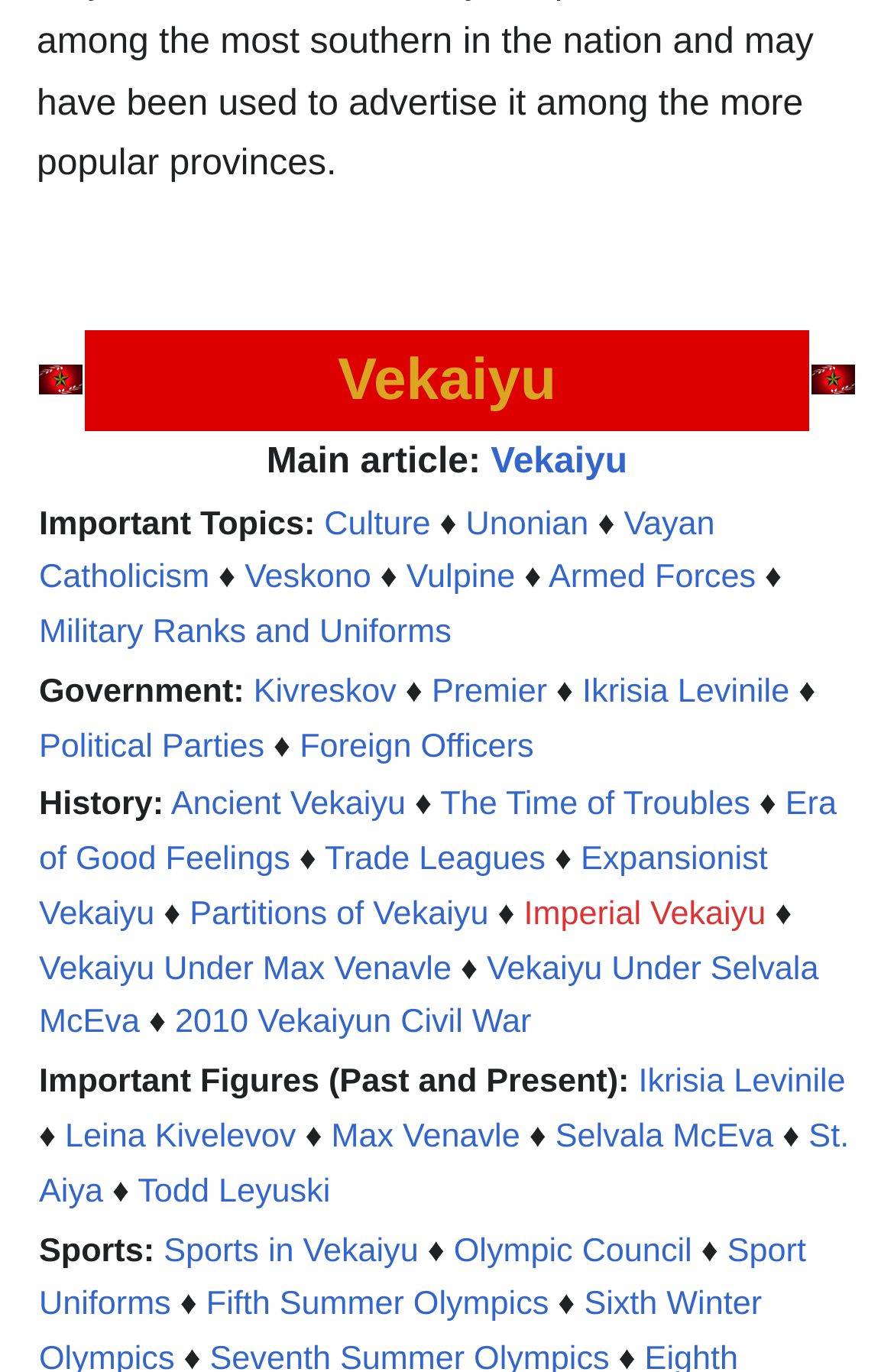Could you specify the bounding box coordinates for the clickable section to complete the following instruction: "View the article on Culture"?

[0.363, 0.369, 0.482, 0.395]